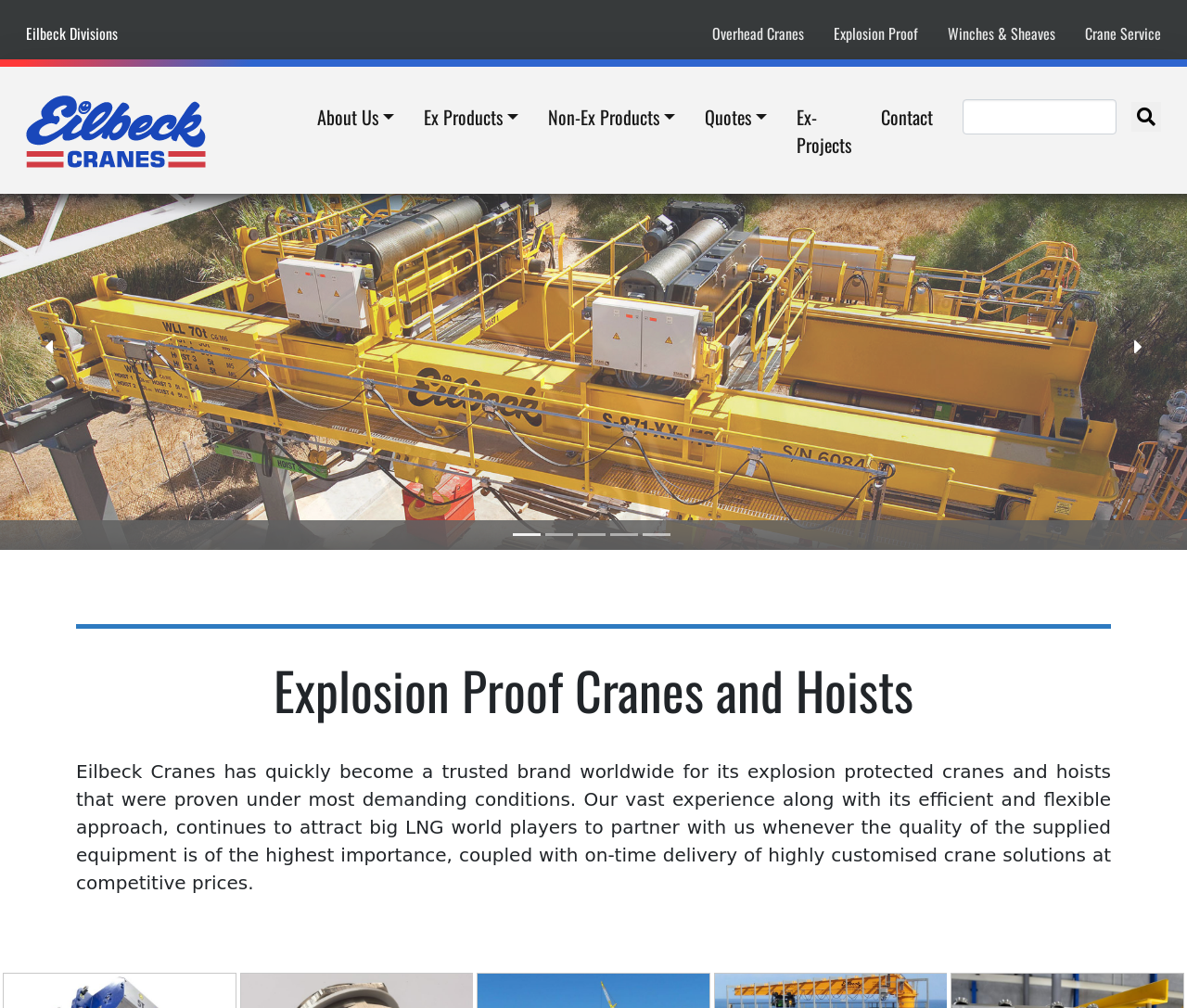How many slides are there?
Please respond to the question thoroughly and include all relevant details.

There are five slide images on the webpage, which can be found in the middle section of the page. These slides likely showcase the company's products or services.